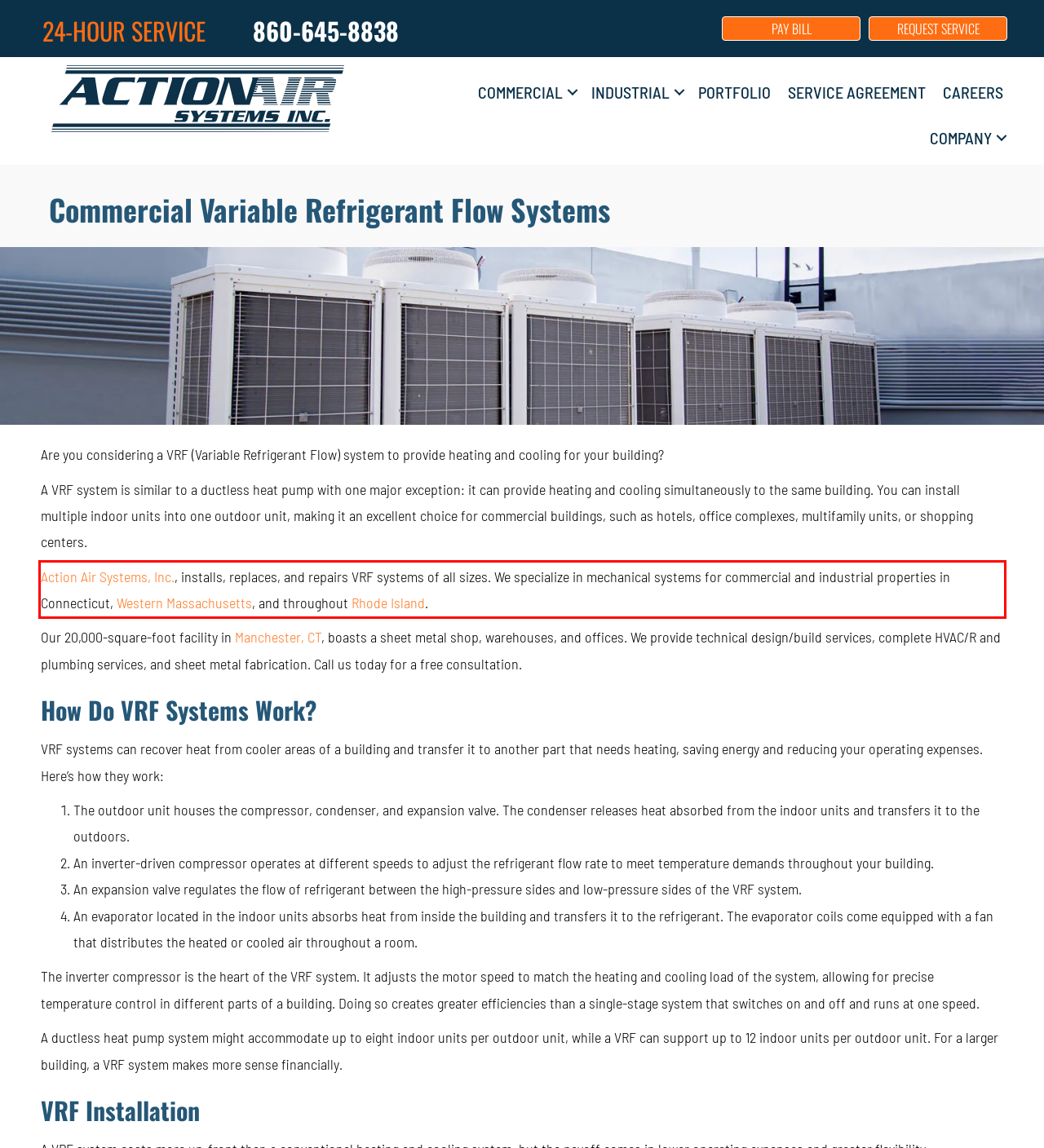Using the provided screenshot, read and generate the text content within the red-bordered area.

Action Air Systems, Inc., installs, replaces, and repairs VRF systems of all sizes. We specialize in mechanical systems for commercial and industrial properties in Connecticut, Western Massachusetts, and throughout Rhode Island.